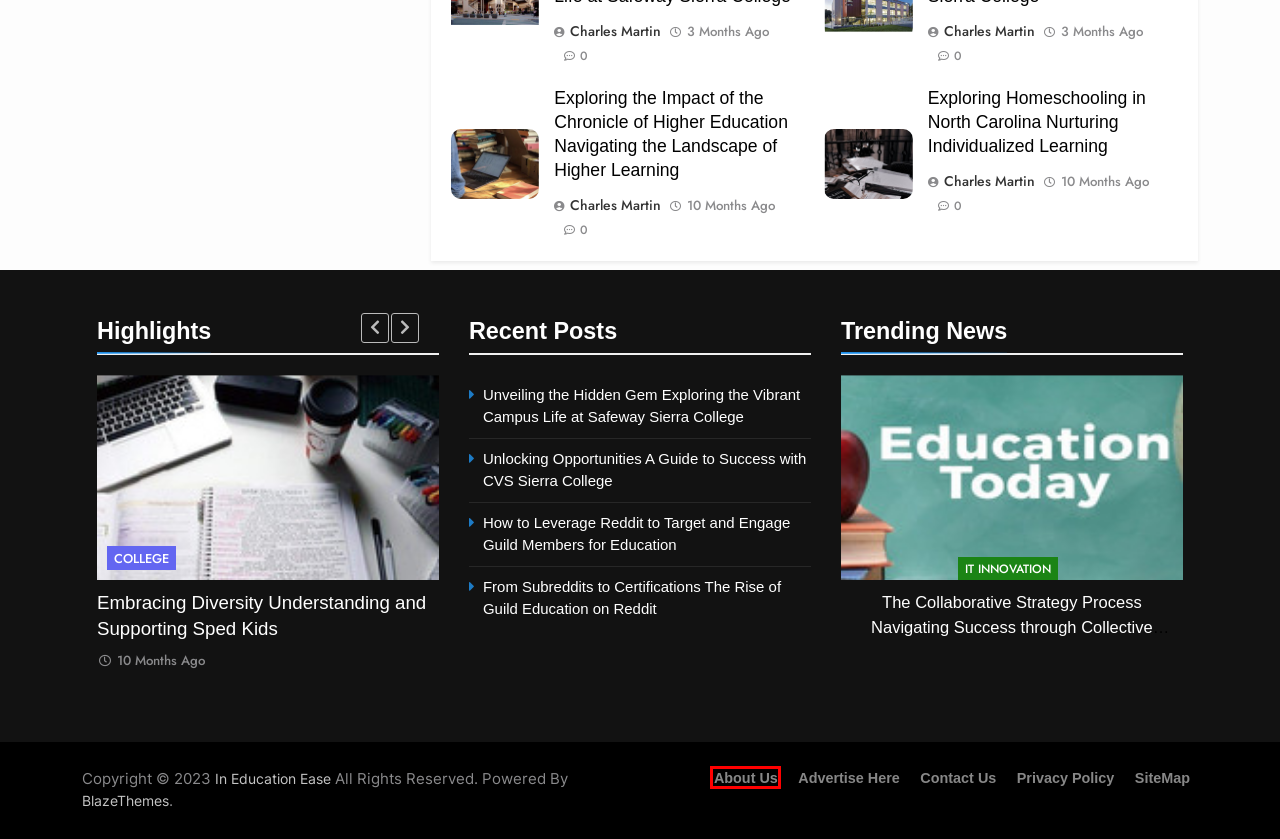Analyze the webpage screenshot with a red bounding box highlighting a UI element. Select the description that best matches the new webpage after clicking the highlighted element. Here are the options:
A. Guild Education Reddit From Subreddits to Certifications
B. Chronicle of Higher Education Exploring the Impact of Navigating
C. Free & Premium Clean Design WordPress Themes - Blaze Themes
D. Collaborative Strategy Process Navigating Success
E. Homeschooling in NC Nurturing Individualized Learnin
F. Contact Us | At Ease
G. SiteMap | At Ease
H. About Us | At Ease

H